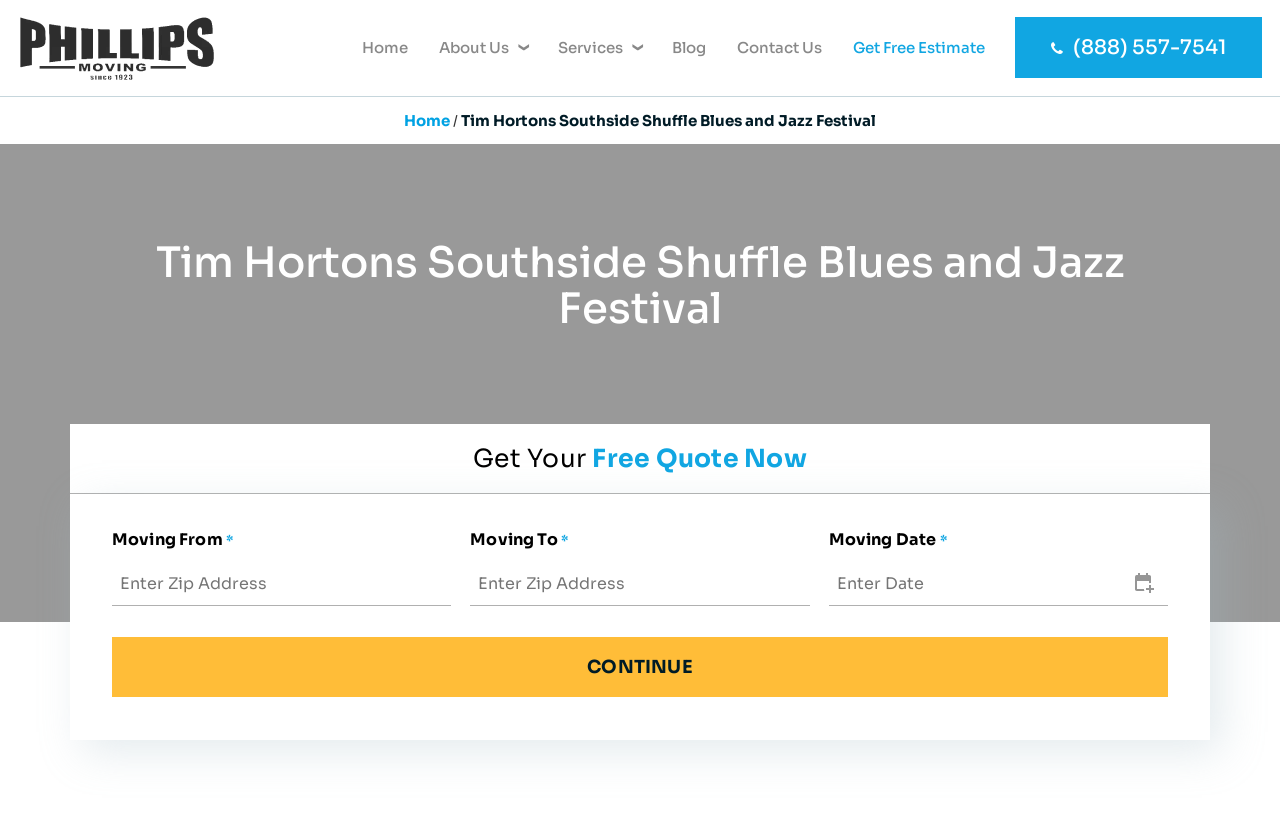Using the provided description: "name="input_3" placeholder="Enter Zip Address"", find the bounding box coordinates of the corresponding UI element. The output should be four float numbers between 0 and 1, in the format [left, top, right, bottom].

[0.367, 0.685, 0.633, 0.739]